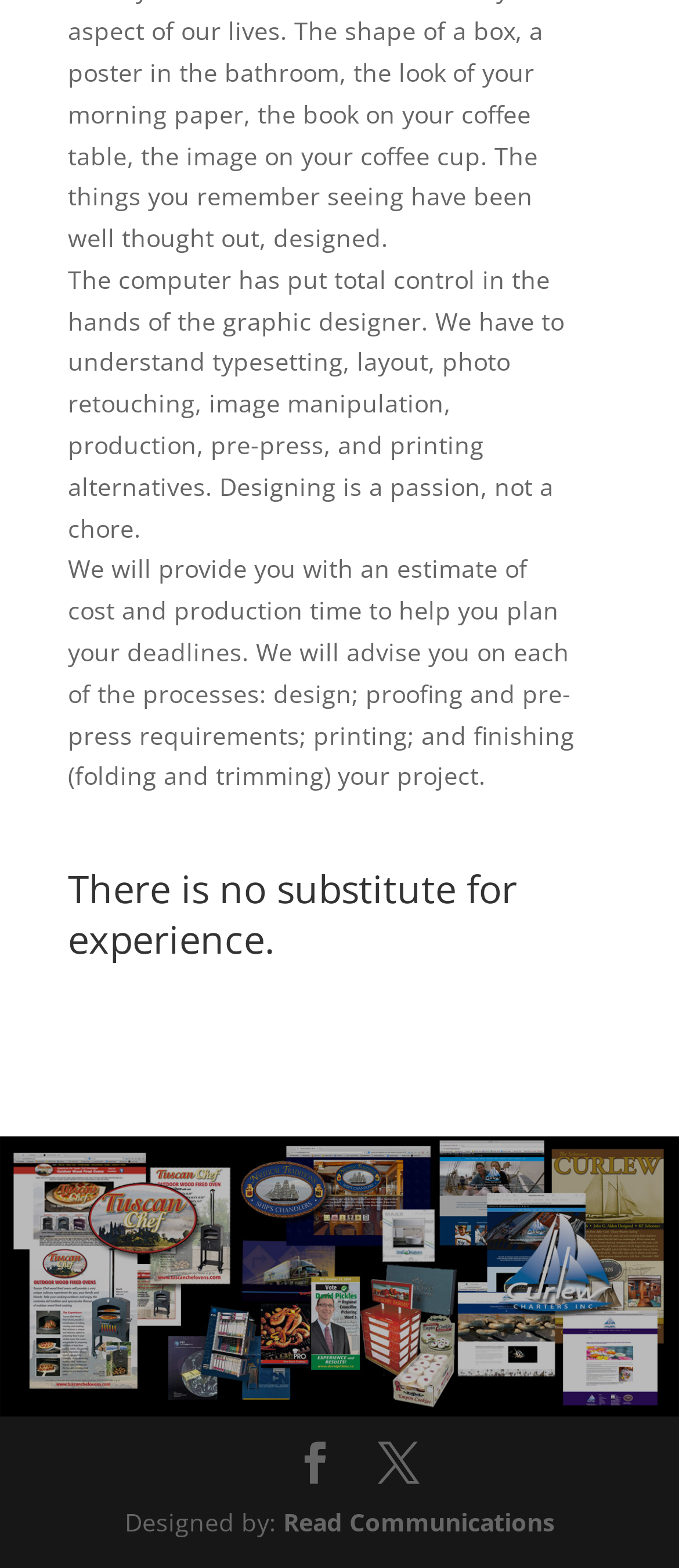Give a one-word or short phrase answer to the question: 
How many social media links are present at the bottom of the webpage?

2